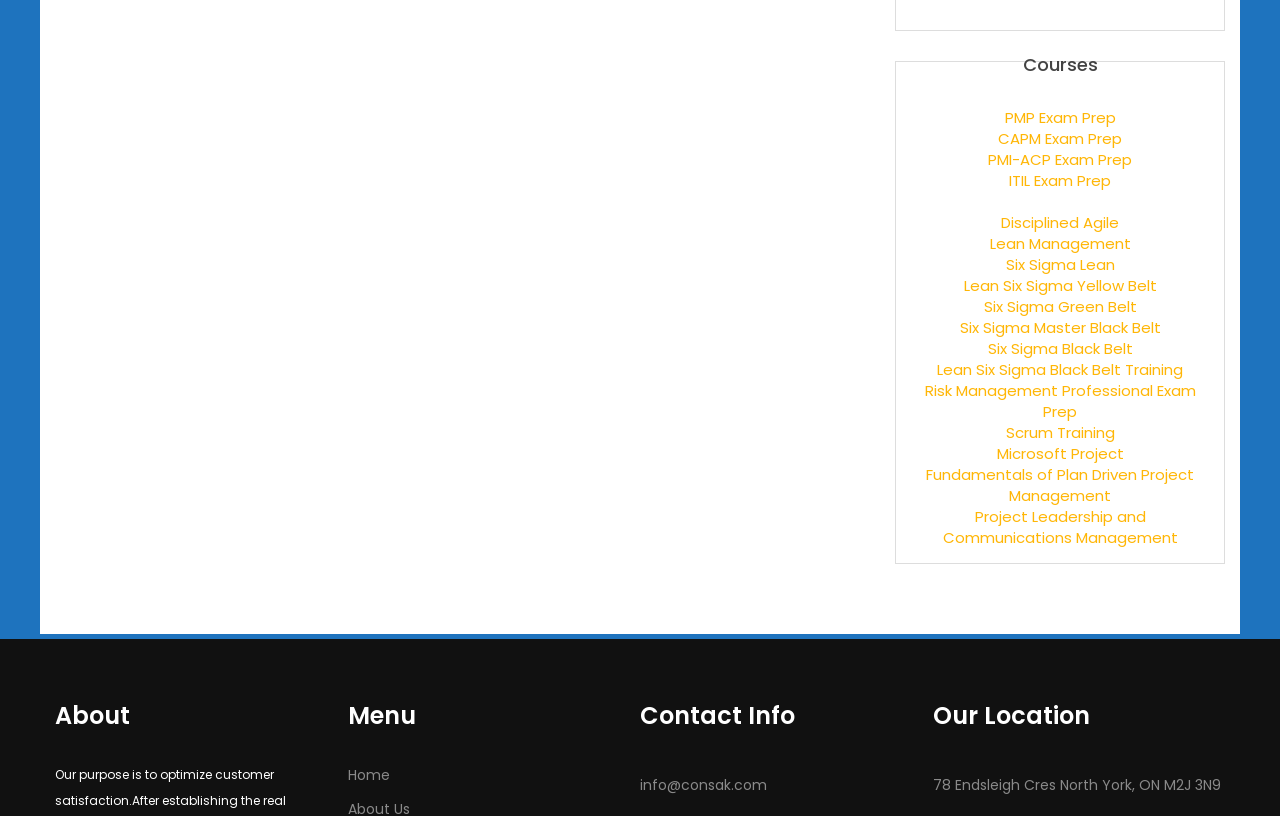Please identify the coordinates of the bounding box for the clickable region that will accomplish this instruction: "Go to About page".

[0.043, 0.856, 0.271, 0.898]